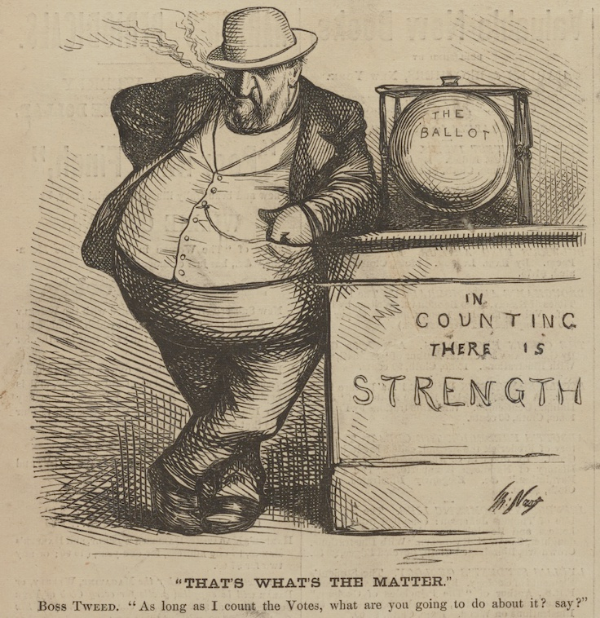Offer an in-depth caption of the image, mentioning all notable aspects.

The image depicts a political cartoon portraying Boss Tweed, a notorious figure in New York City's political history, leaning against a ballot box with a cigarette in his hand. He is dressed in a formal suit and a bowler hat, exuding an air of authority and smugness. The caption below reads, “As long as I count the Votes, what are you going to do about it? say?” This emphasizes the sentiment that control over the vote count equates to power. Above him, the inscription states, "IN COUNTING THERE IS STRENGTH," highlighting the corrupt nature of manipulating electoral outcomes. The cartoon serves as a critique of the manipulation present in historical voting practices, cleverly illustrating the importance of vote counting in maintaining political power.